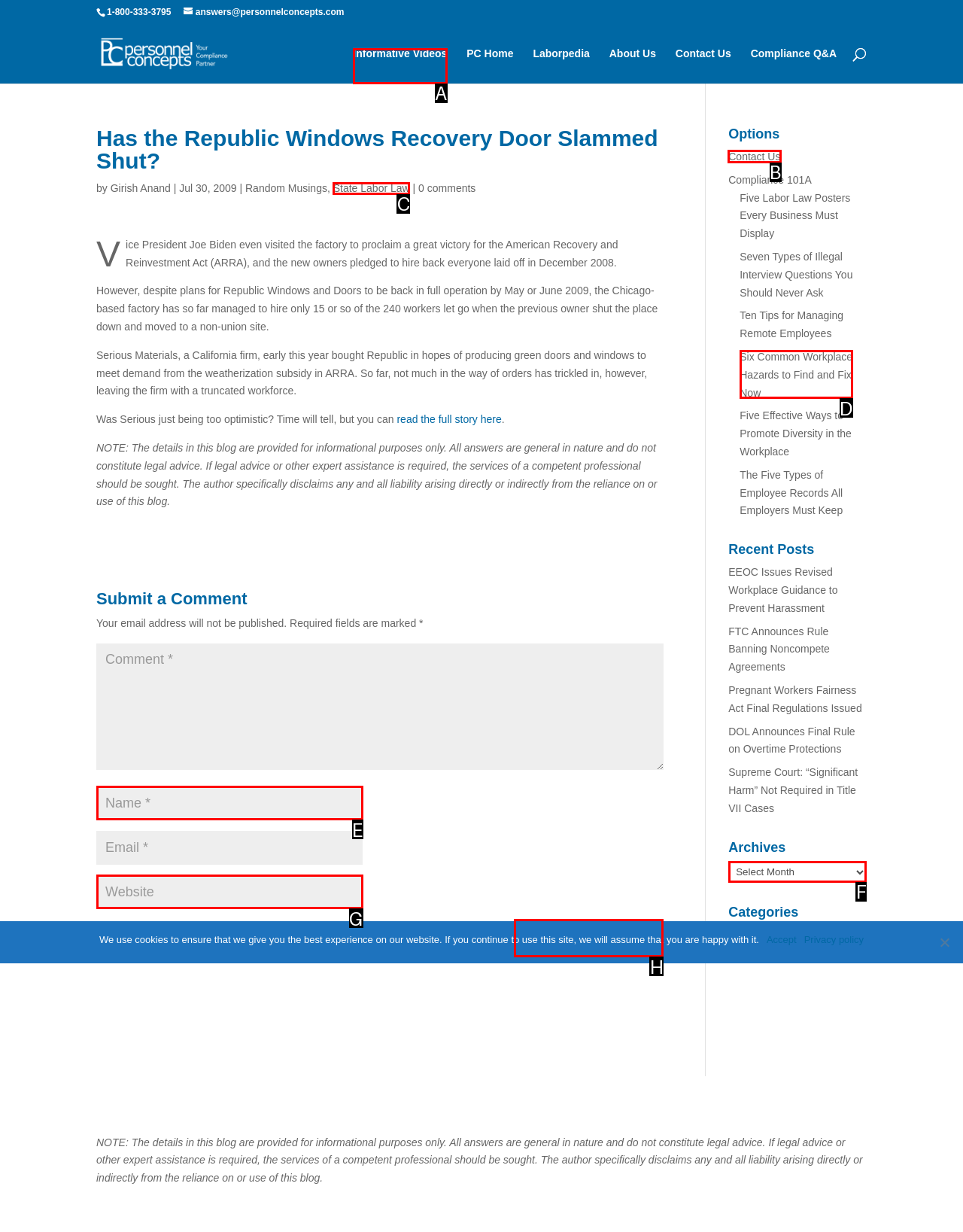Select the proper HTML element to perform the given task: Contact Us Answer with the corresponding letter from the provided choices.

B